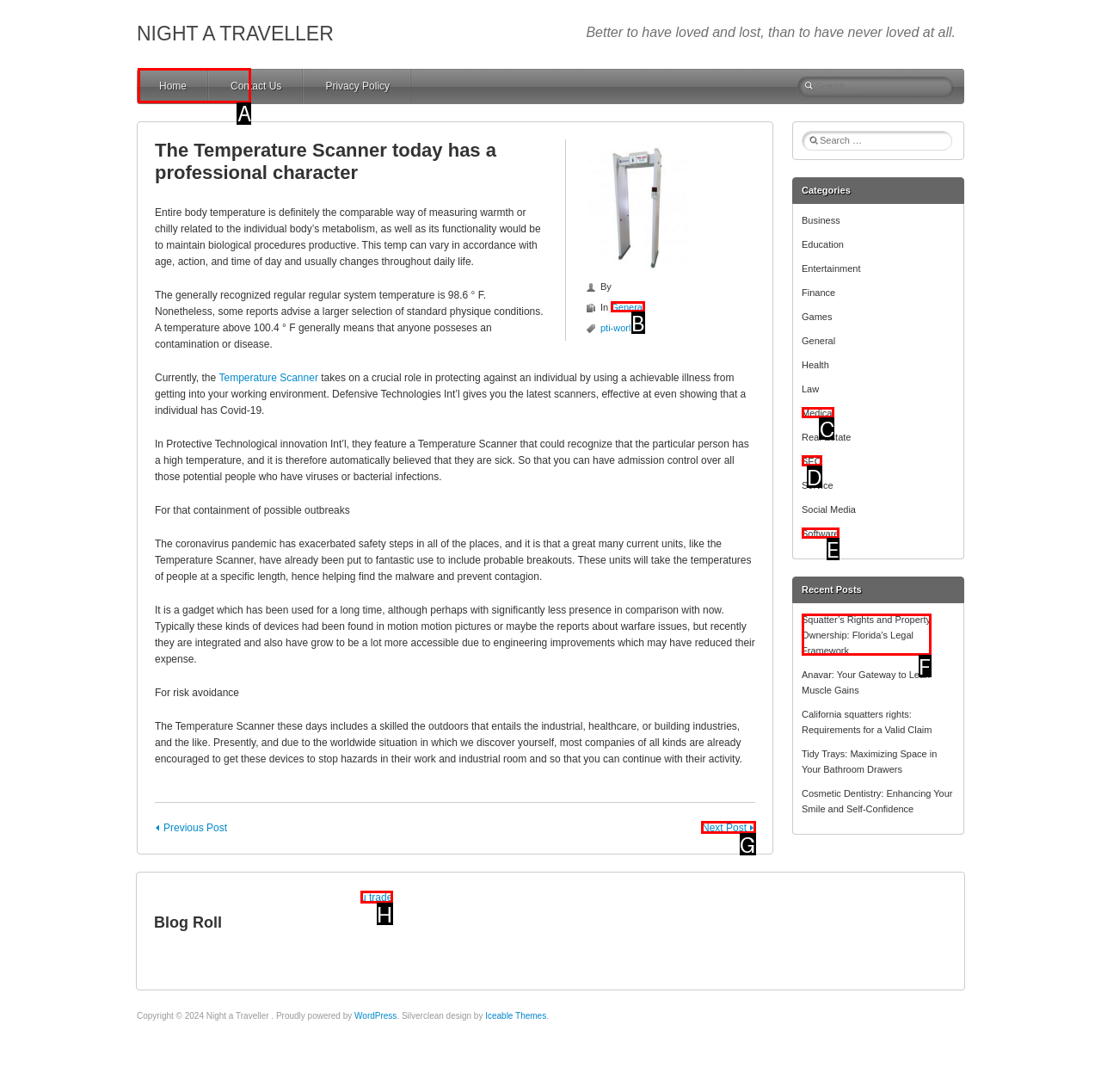Determine the letter of the element I should select to fulfill the following instruction: Go to the Home page. Just provide the letter.

A